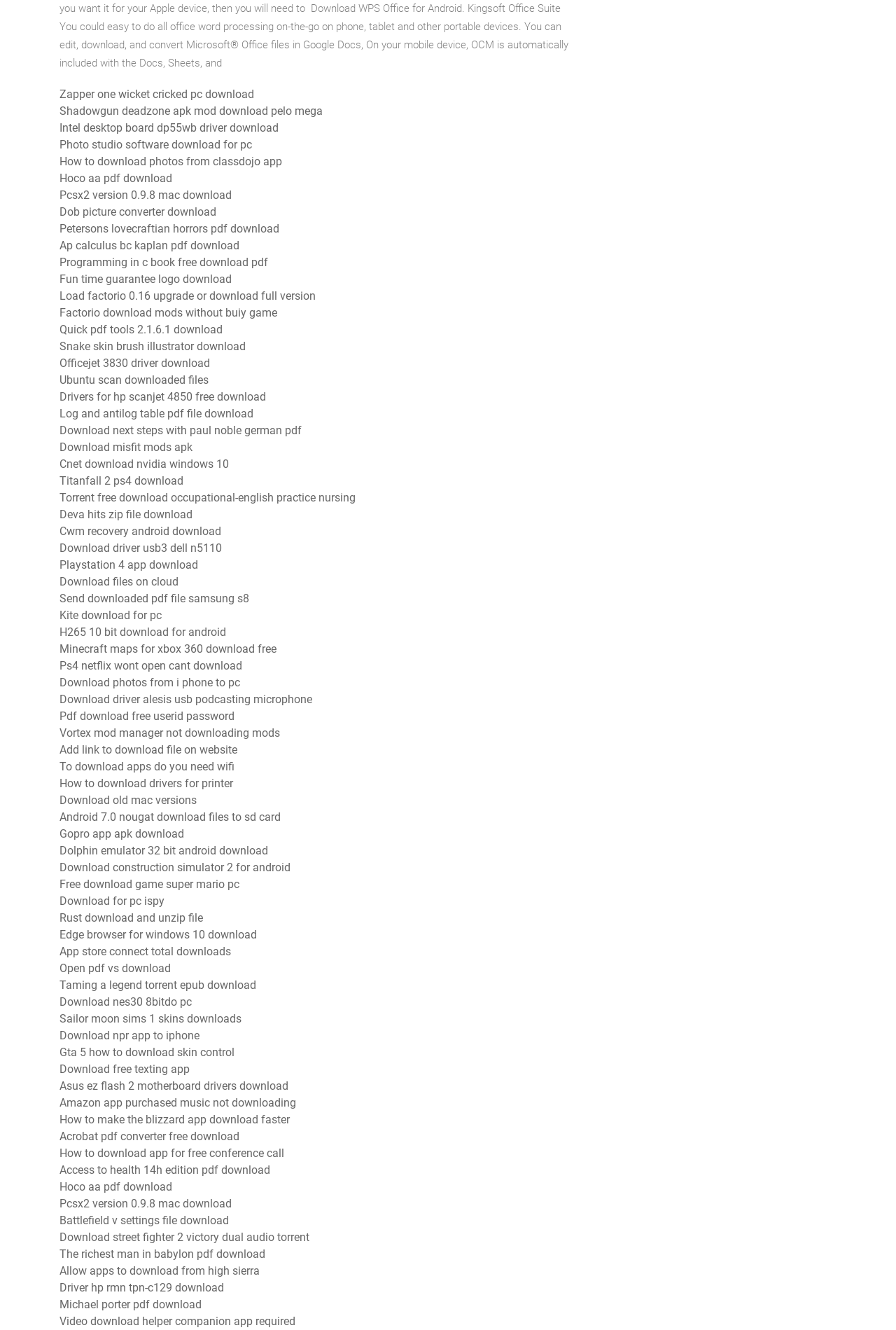Identify the bounding box coordinates for the UI element described as follows: Cnet download nvidia windows 10. Use the format (top-left x, top-left y, bottom-right x, bottom-right y) and ensure all values are floating point numbers between 0 and 1.

[0.066, 0.344, 0.255, 0.354]